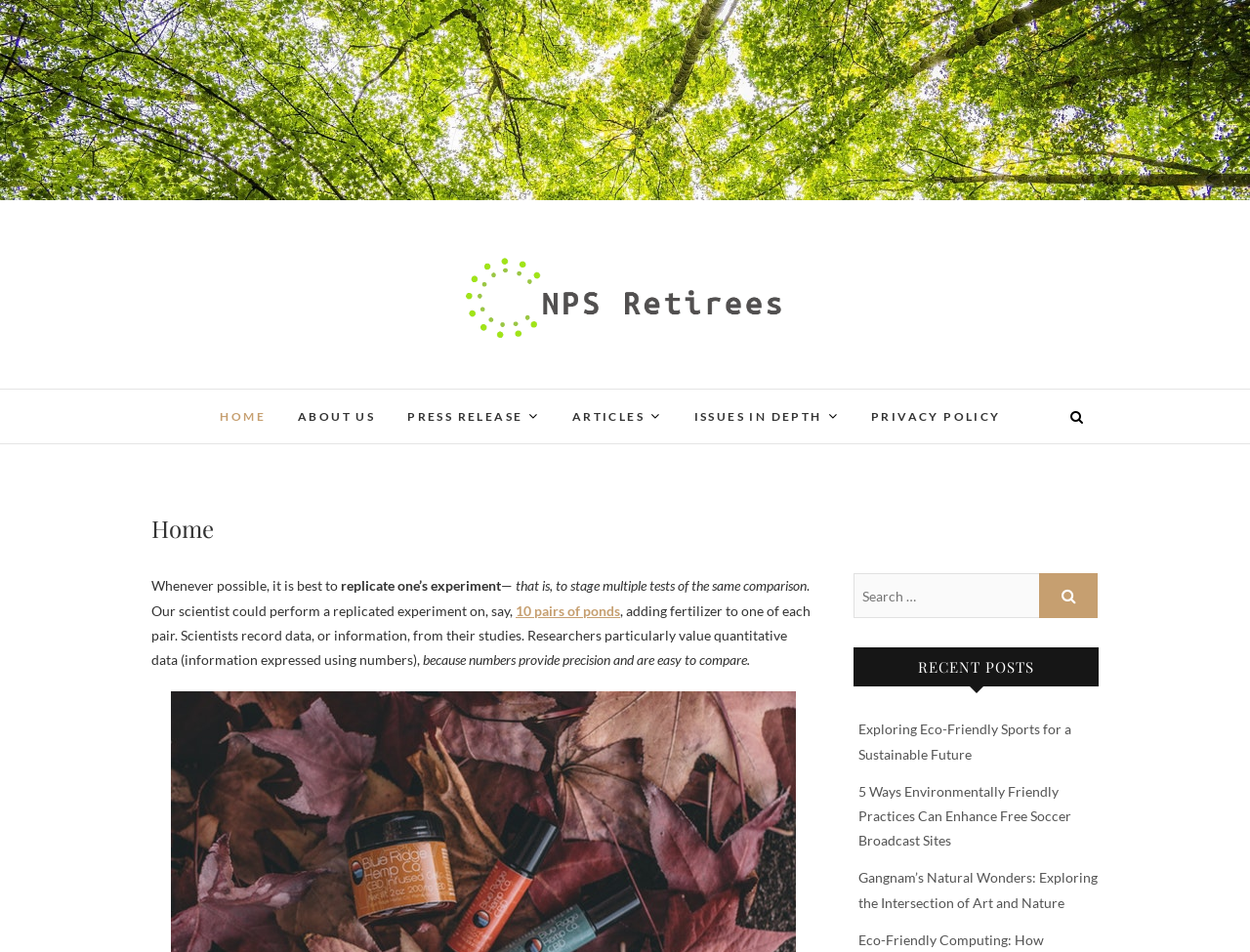Locate the bounding box of the UI element described by: "10 pairs of ponds" in the given webpage screenshot.

[0.412, 0.632, 0.496, 0.65]